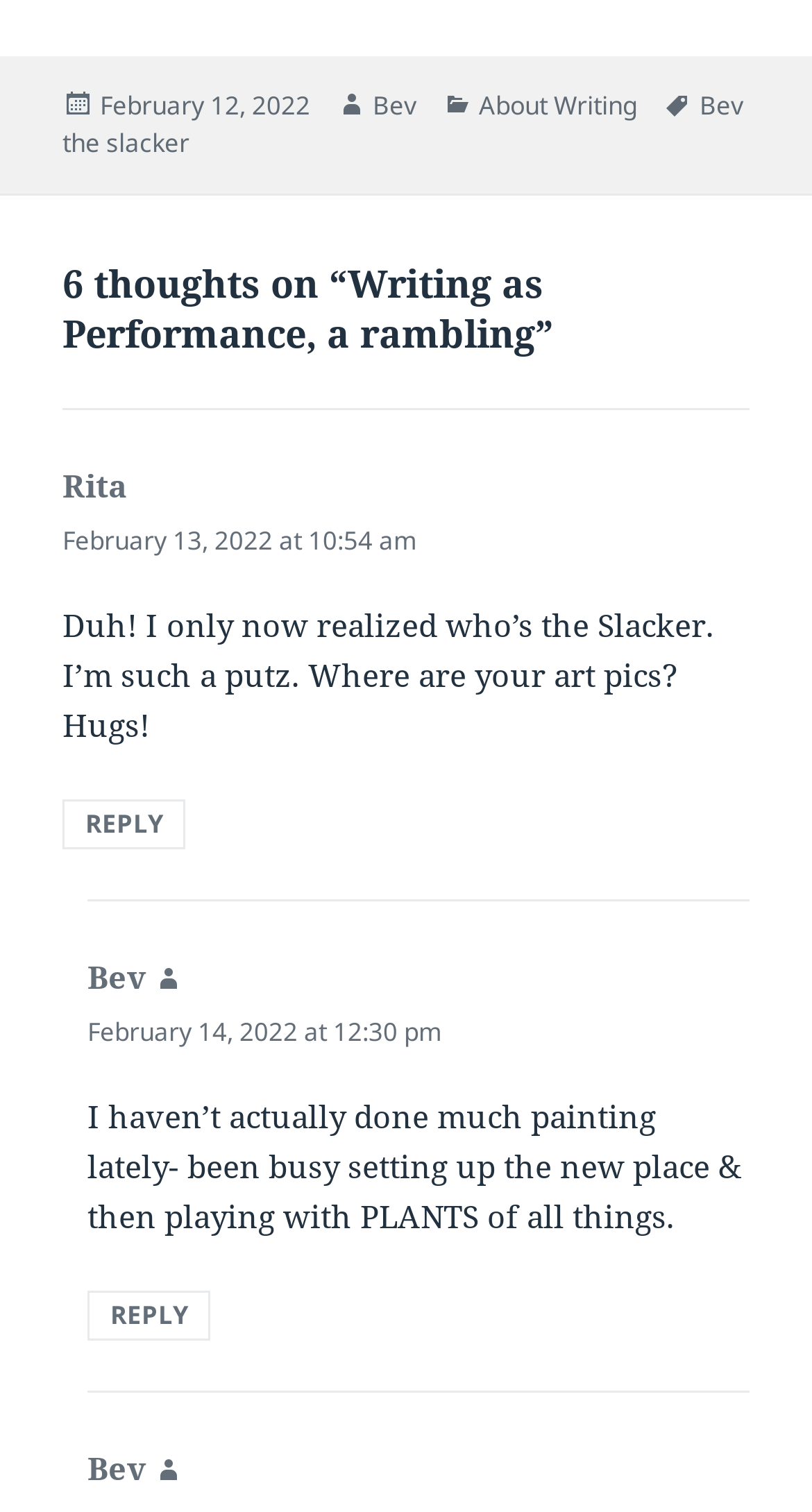Find the UI element described as: "About Writing" and predict its bounding box coordinates. Ensure the coordinates are four float numbers between 0 and 1, [left, top, right, bottom].

[0.59, 0.058, 0.785, 0.082]